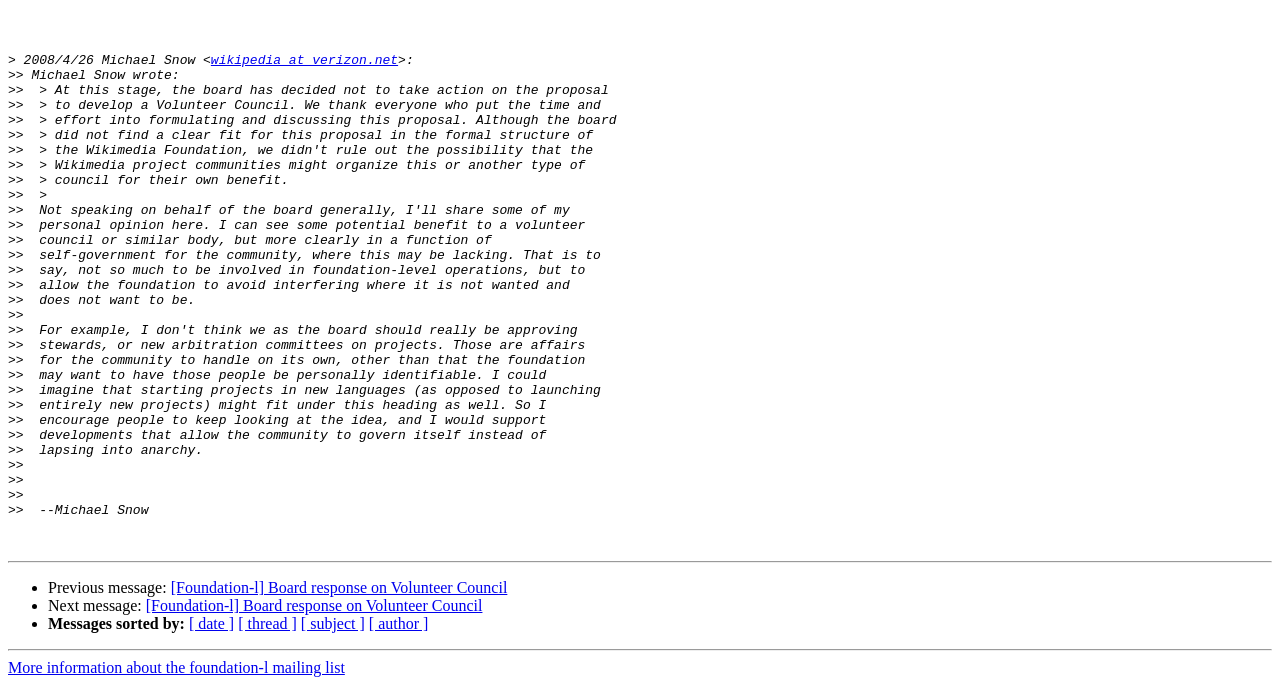Please find the bounding box coordinates of the section that needs to be clicked to achieve this instruction: "Contact RFIP Ltd".

None